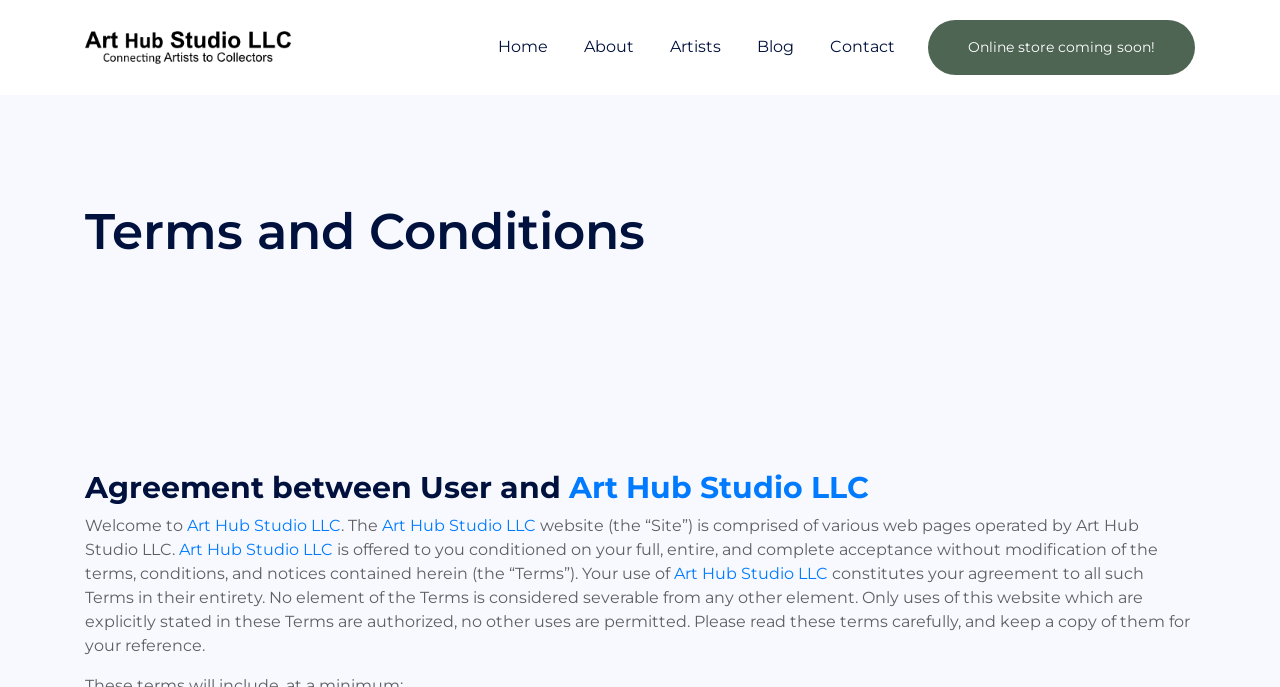Identify the bounding box coordinates for the element you need to click to achieve the following task: "Click the 'Create account' link". Provide the bounding box coordinates as four float numbers between 0 and 1, in the form [left, top, right, bottom].

None